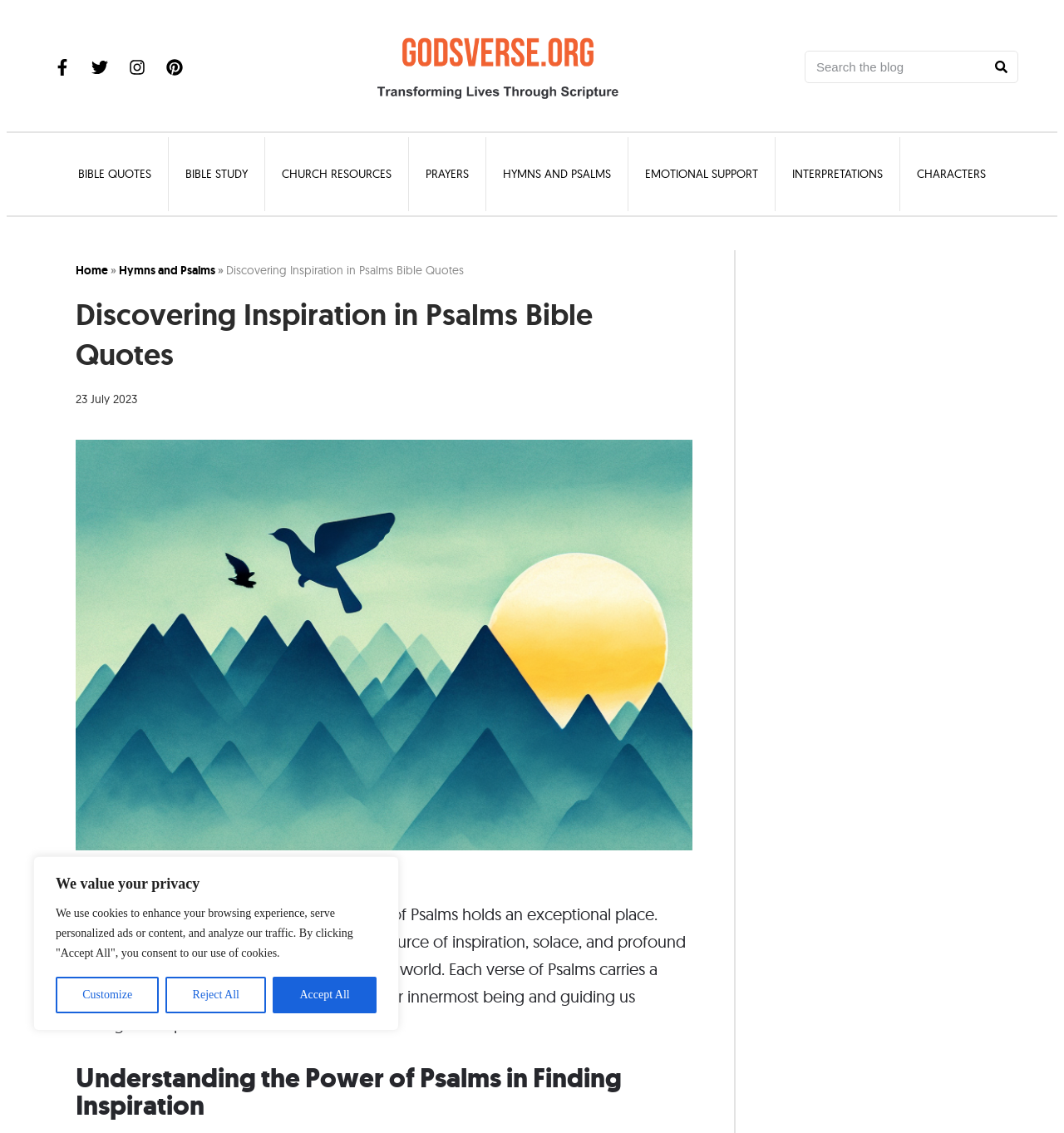Identify the main title of the webpage and generate its text content.

Discovering Inspiration in Psalms Bible Quotes